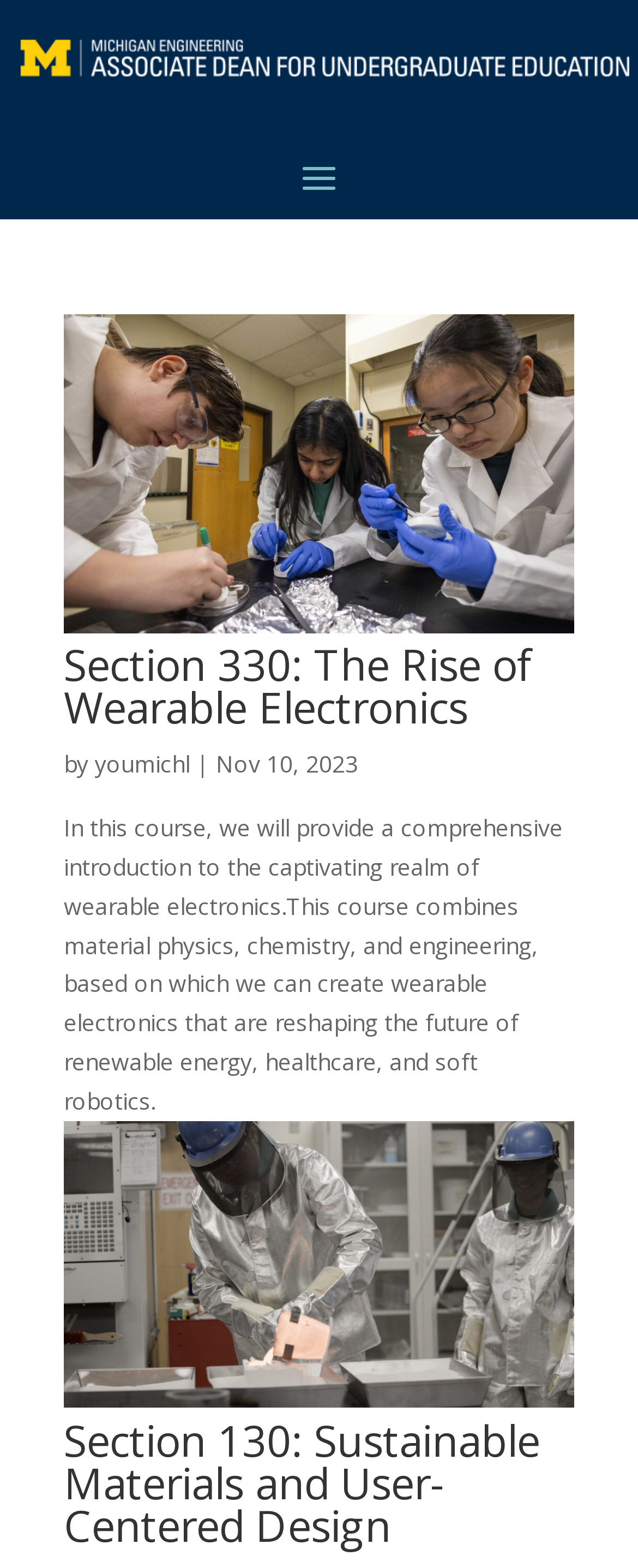Look at the image and write a detailed answer to the question: 
What is the title of the first course?

The first course is titled 'Section 330: The Rise of Wearable Electronics', which can be found in the link and heading elements with the same text content.